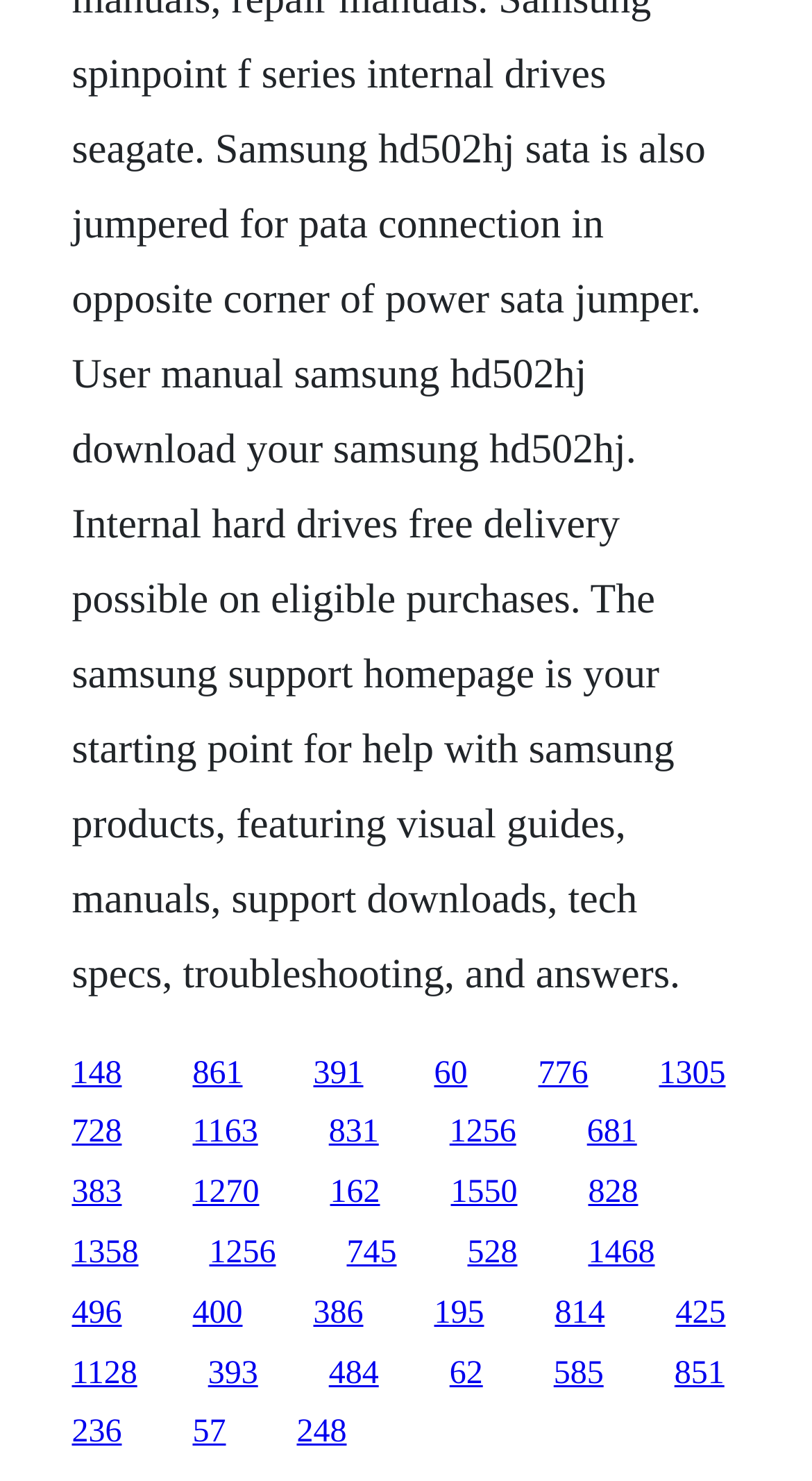Please determine the bounding box coordinates of the element to click in order to execute the following instruction: "click the first link". The coordinates should be four float numbers between 0 and 1, specified as [left, top, right, bottom].

[0.088, 0.713, 0.15, 0.736]